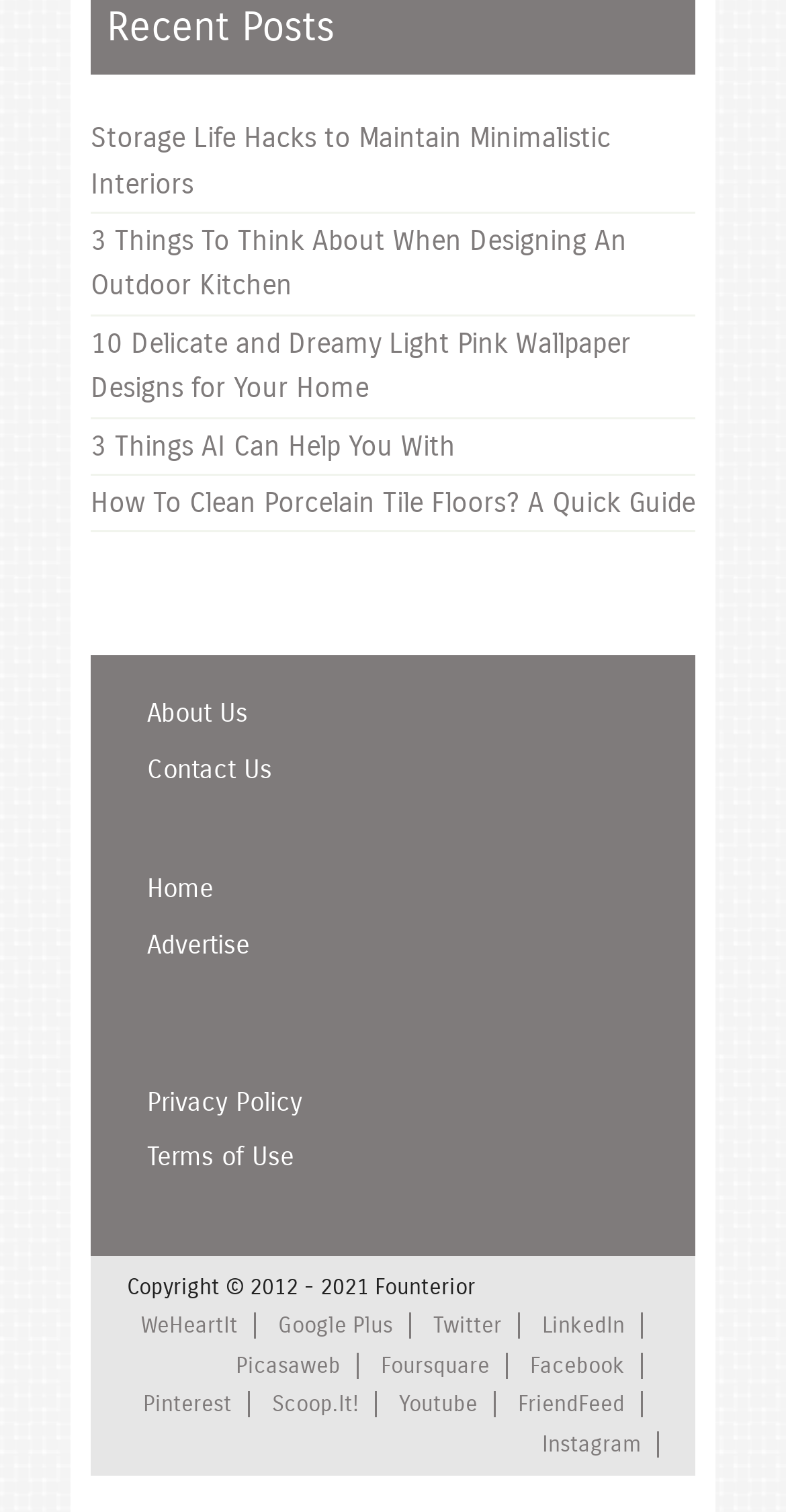What is the content type of the webpage?
Based on the image, answer the question with a single word or brief phrase.

Blog or article